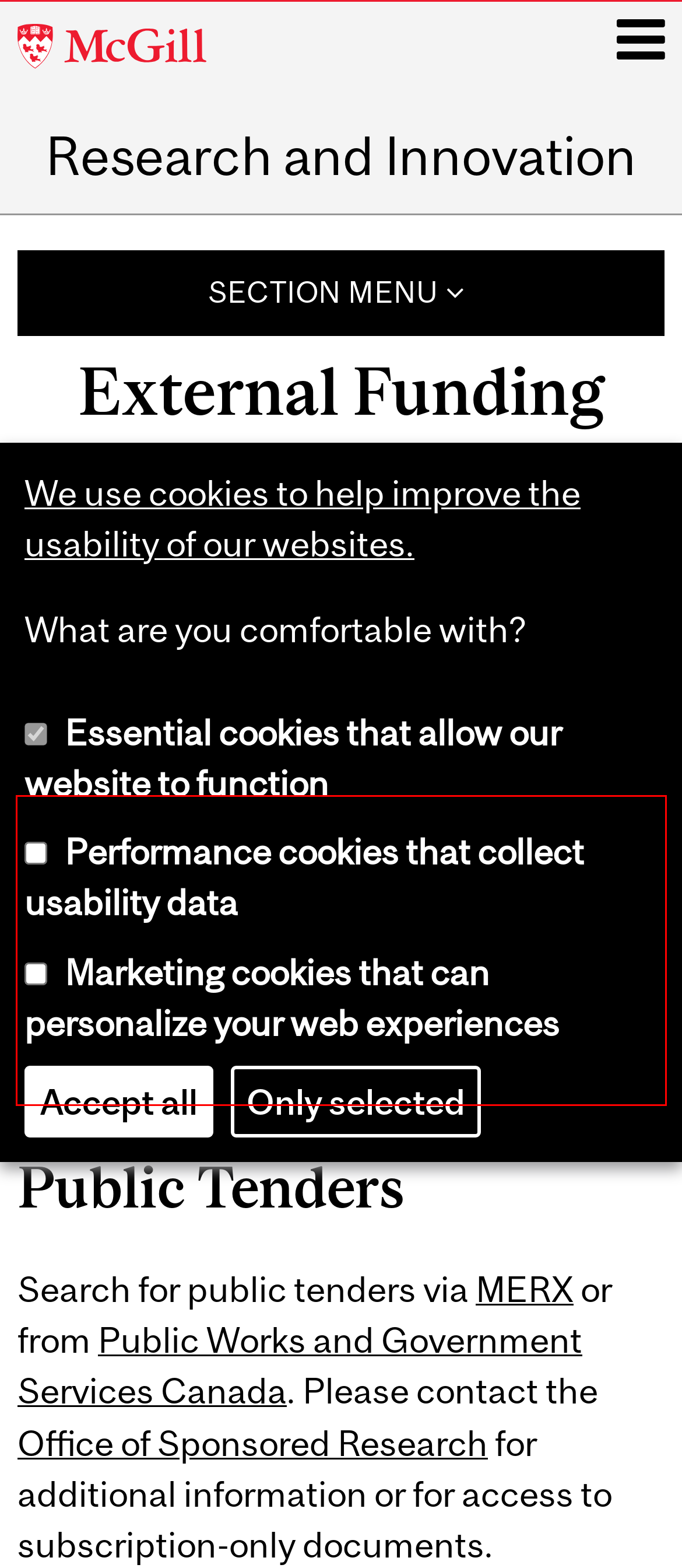Please examine the screenshot of the webpage and read the text present within the red rectangle bounding box.

Through the McGill Library, faculty members have access to the Pivot funding opportunities database (formerly COS). Please note that the database is only accessible on campus.